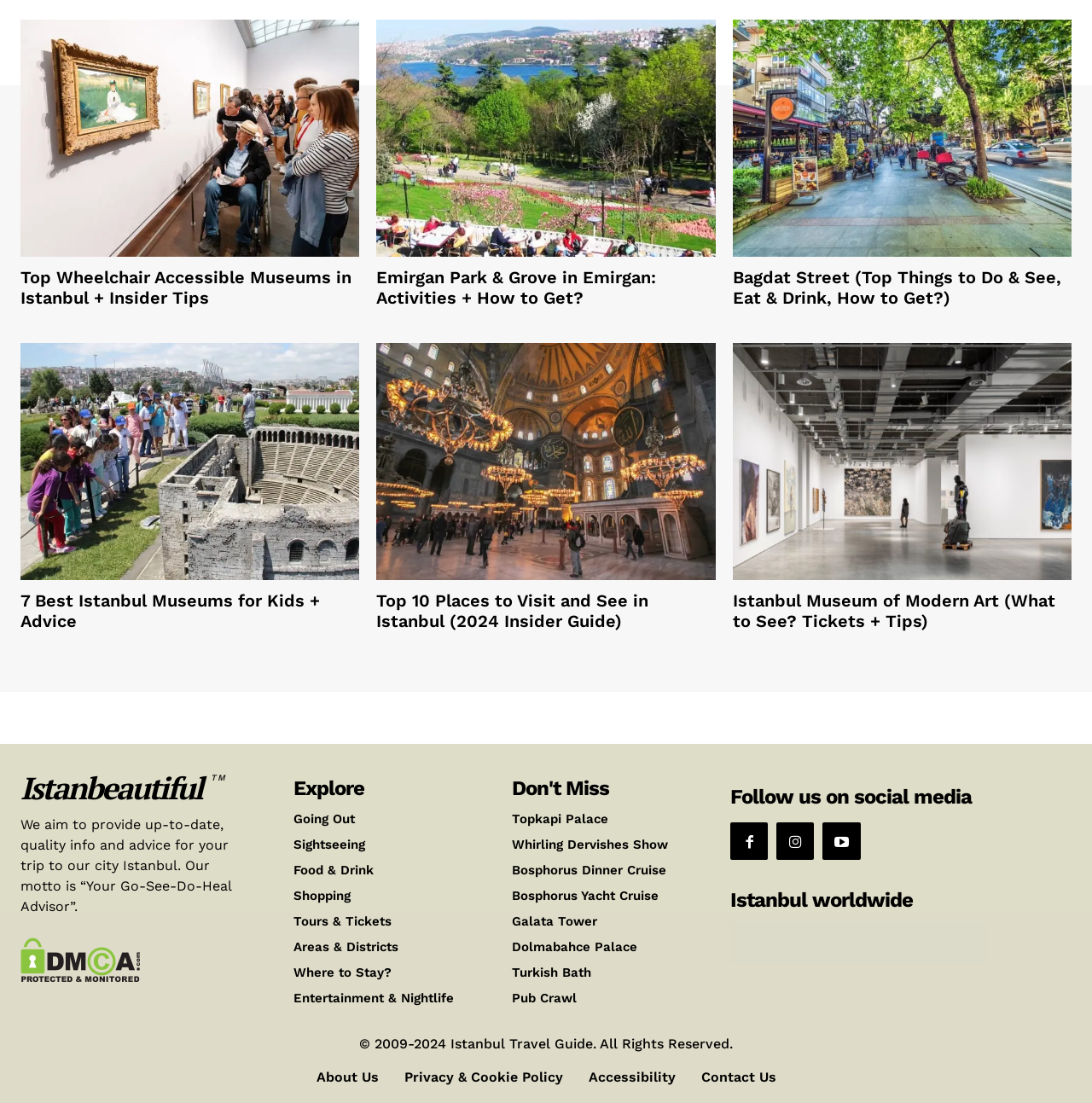Based on the element description "Privacy & Cookie Policy", predict the bounding box coordinates of the UI element.

[0.37, 0.969, 0.515, 0.984]